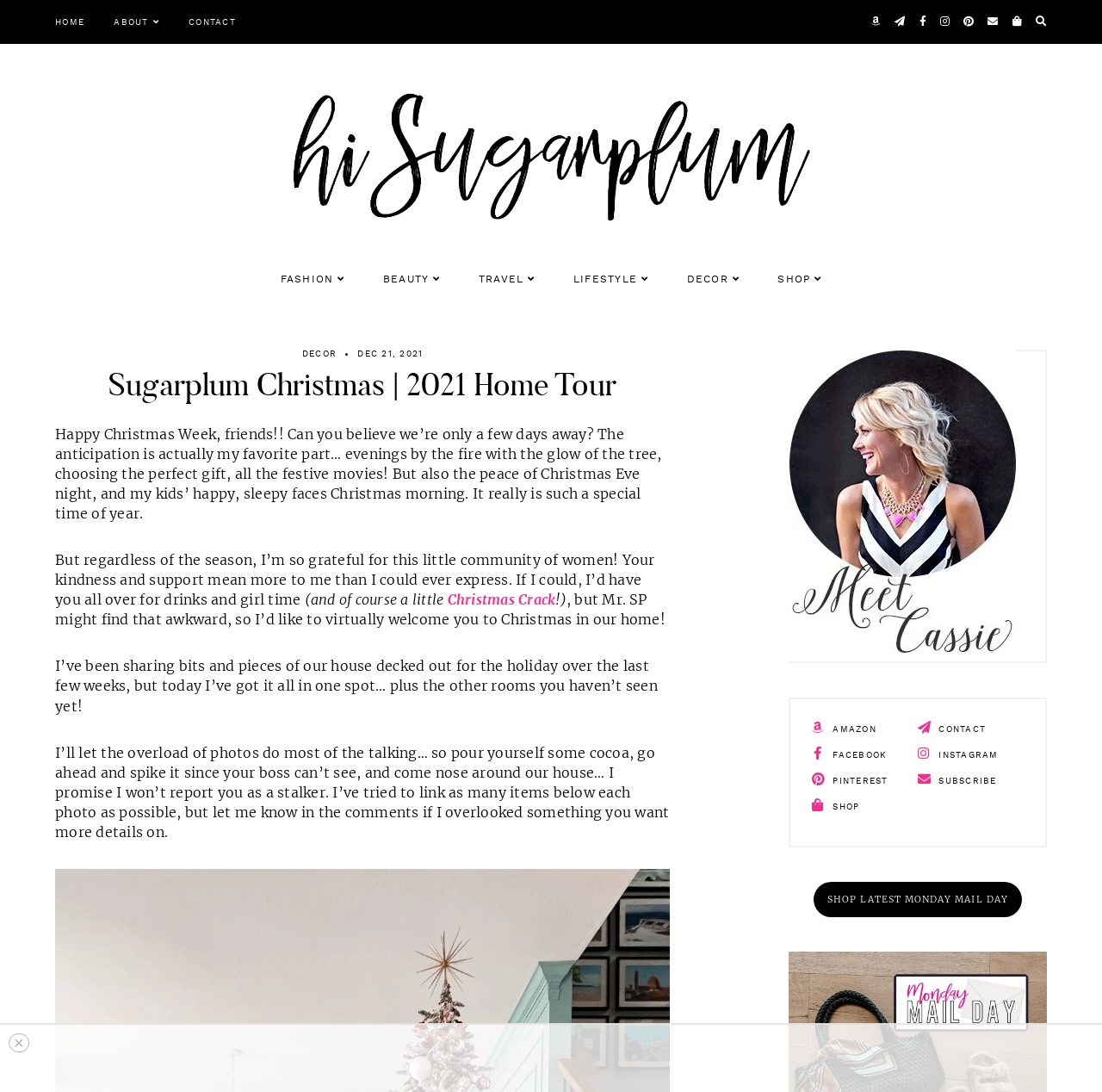Find the bounding box coordinates of the element you need to click on to perform this action: 'Check out the 'SHOP' page'. The coordinates should be represented by four float values between 0 and 1, in the format [left, top, right, bottom].

[0.706, 0.247, 0.746, 0.265]